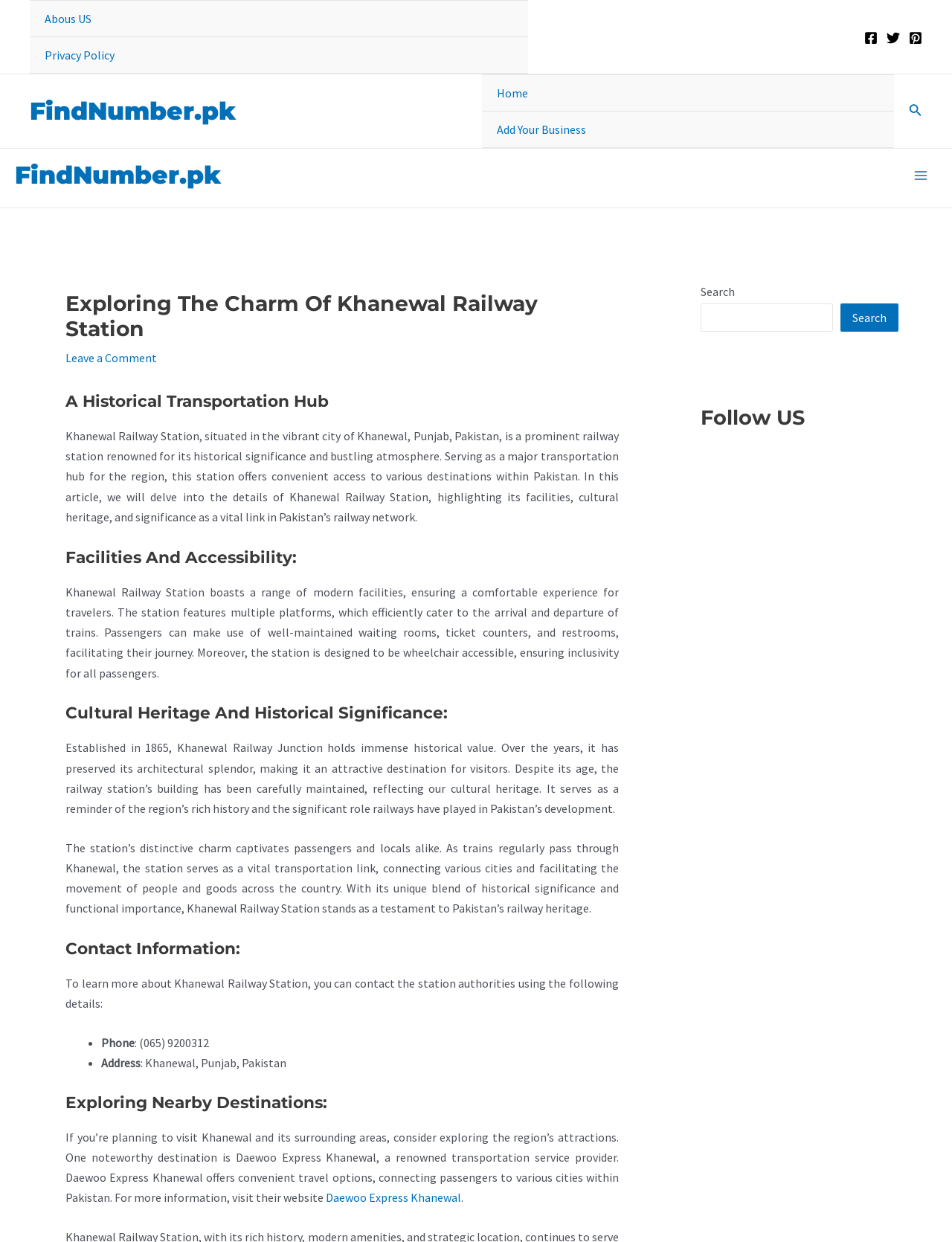Please give a succinct answer to the question in one word or phrase:
What is the name of the transportation service provider mentioned in the article?

Daewoo Express Khanewal